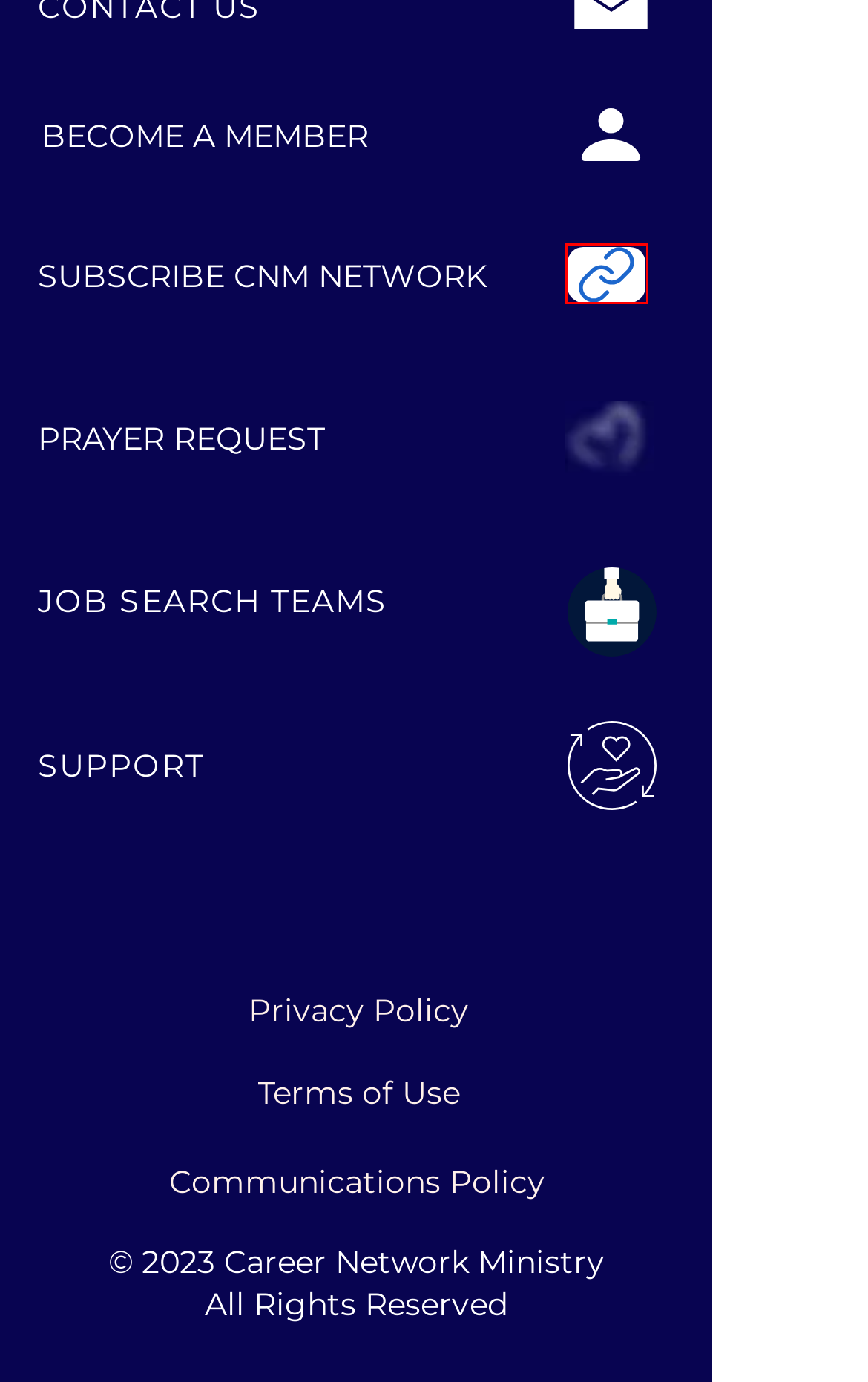You have a screenshot of a webpage where a red bounding box highlights a specific UI element. Identify the description that best matches the resulting webpage after the highlighted element is clicked. The choices are:
A. TERMS OF USE | CNM
B. MEMBERSHIP | CNM
C. Career Network Ministry: CNM | Vienna, VA
D. JOB SEARCH ACCOUNTABILITY TEAMS | VIRTUAL JOB  SUPPORT GROUPS|CNM
E. CNM COMMUNICATIONS POLICY
F. PRIVACY POLICY | CNM
G. PRAYER REQUEST | CNM
H. JOIN THE CNM NETWORK | SUBSCRIBE TO CNM | FREE RESOURCES -SUPPORT

H